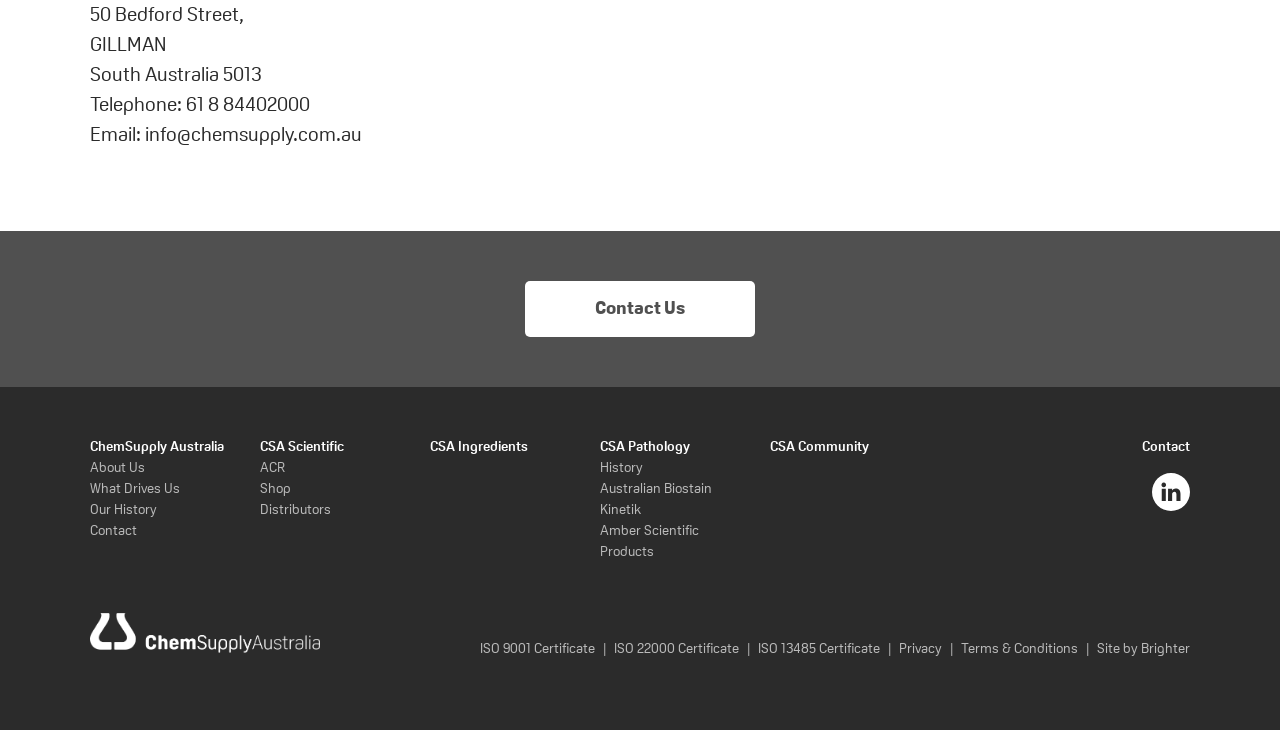What is the address of ChemSupply Australia?
Based on the image, answer the question with as much detail as possible.

I found the address by looking at the static text elements at the top of the webpage, which provide the street name, suburb, state, and postcode.